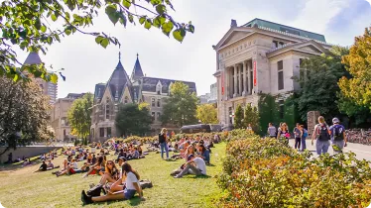Please reply with a single word or brief phrase to the question: 
What is the weather like in the image?

Sunny